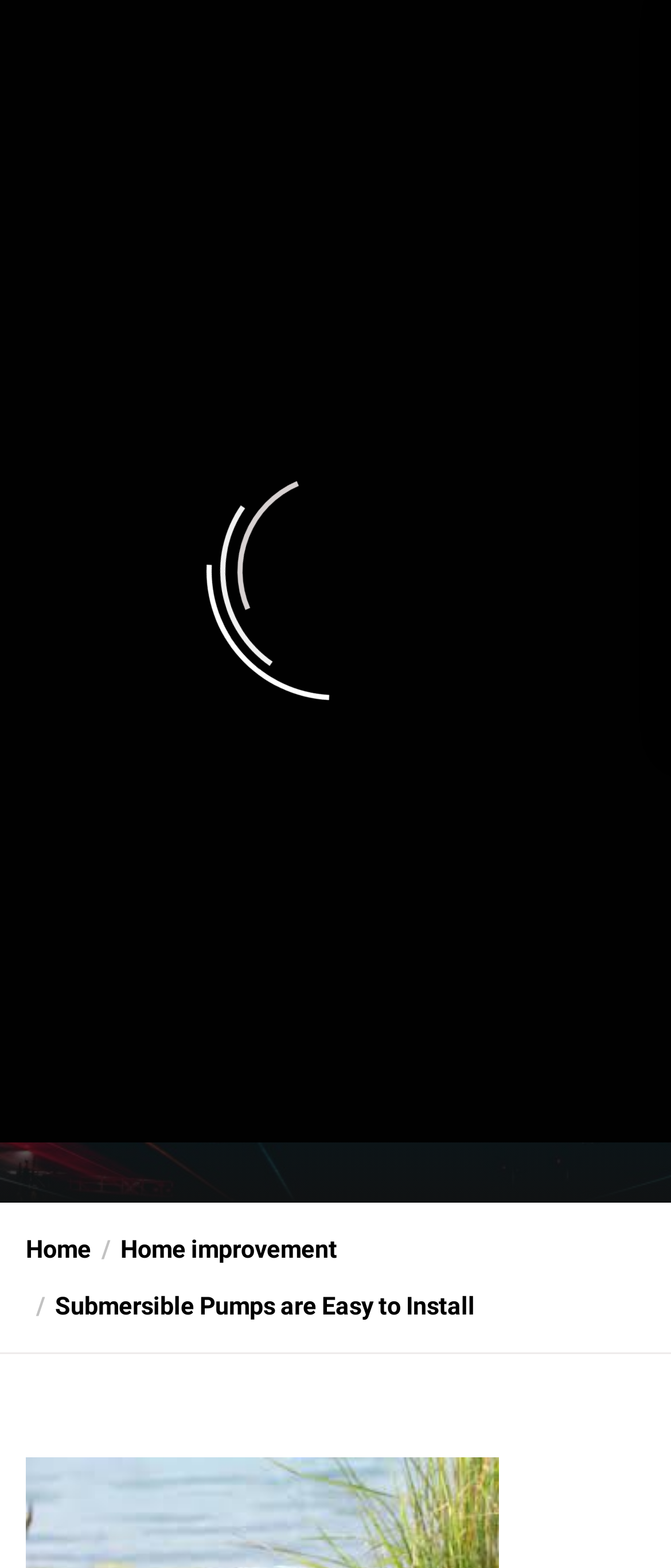Utilize the details in the image to give a detailed response to the question: How many links are present in the breadcrumbs navigation?

The breadcrumbs navigation has three links: 'Home', '/Home improvement', and '/Submersible Pumps are Easy to Install'. These links are present in a hierarchical structure, indicating the navigation path.